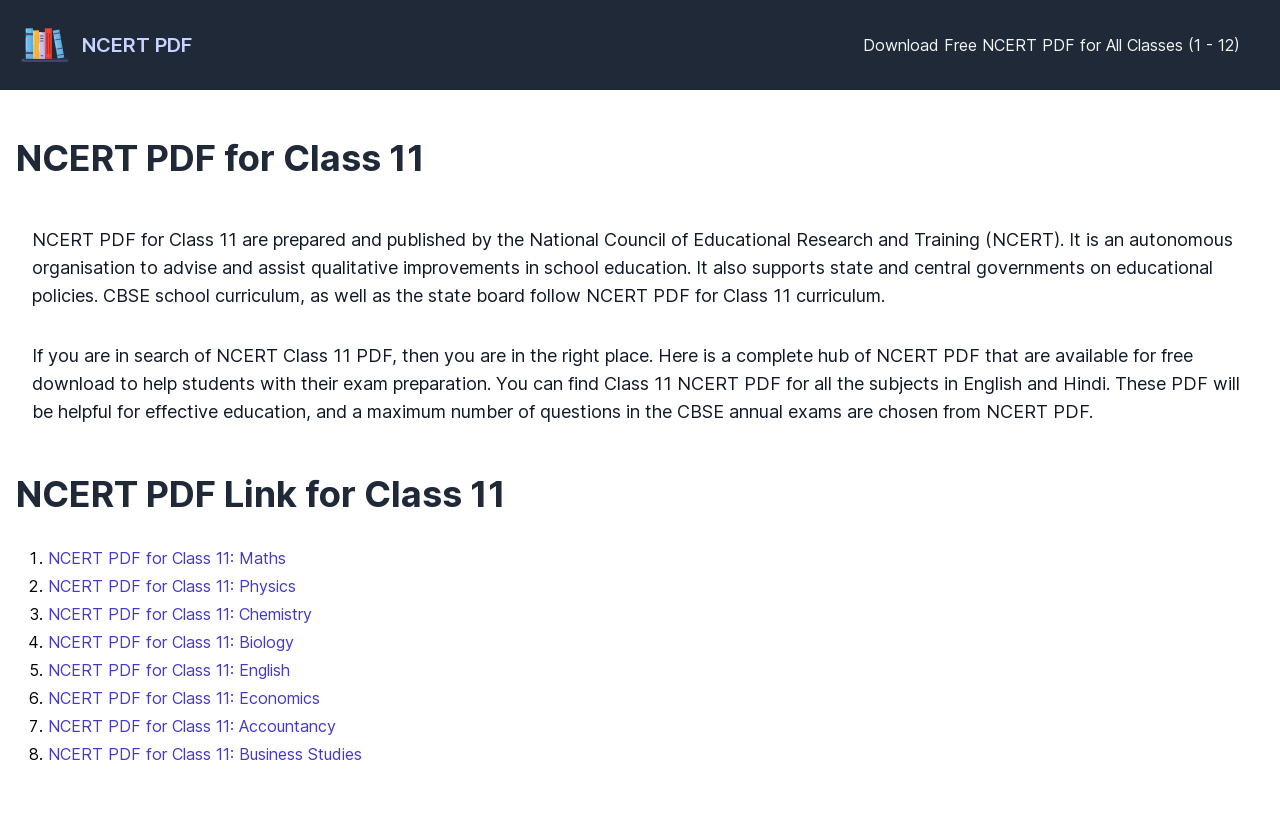What is the role of NCERT in school education?
Look at the screenshot and provide an in-depth answer.

The webpage states that NCERT is an autonomous organisation that advises and assists qualitative improvements in school education, and also supports state and central governments on educational policies.